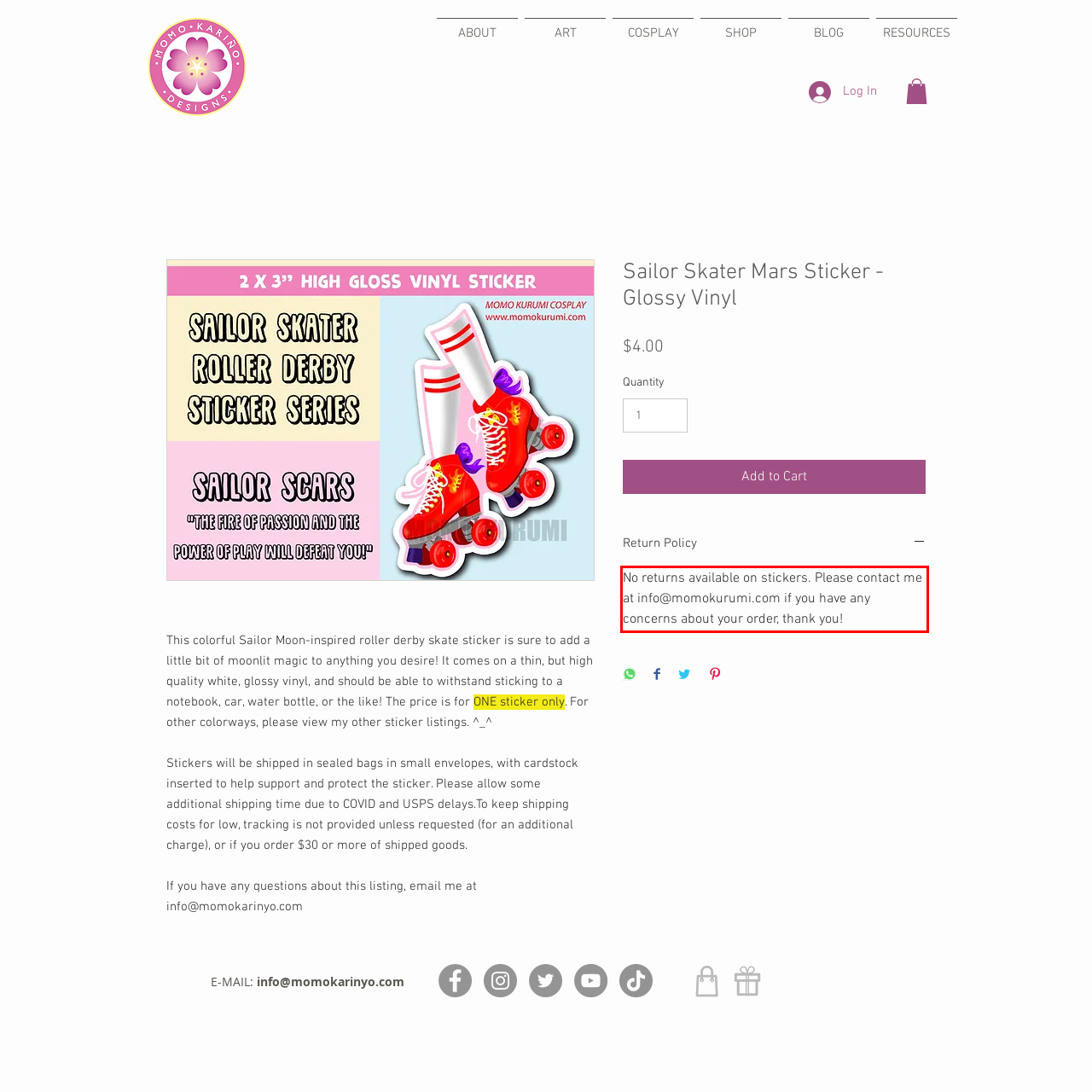The screenshot you have been given contains a UI element surrounded by a red rectangle. Use OCR to read and extract the text inside this red rectangle.

No returns available on stickers. Please contact me at info@momokurumi.com if you have any concerns about your order, thank you!